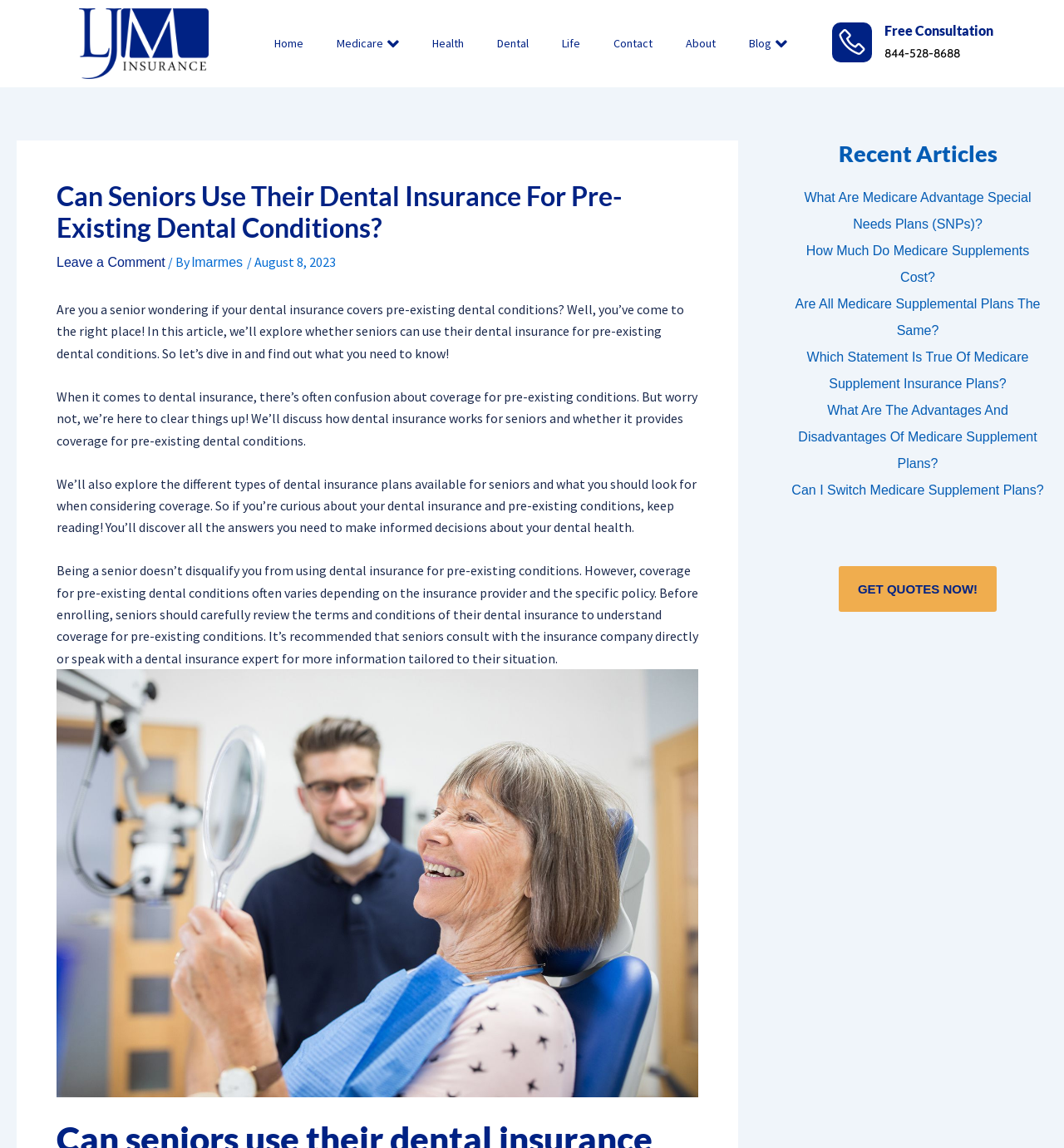From the image, can you give a detailed response to the question below:
What is the topic of the article?

I determined this by reading the article title 'Can Seniors Use Their Dental Insurance For Pre-Existing Dental Conditions?' and the introductory paragraph which discusses dental insurance coverage for pre-existing conditions.